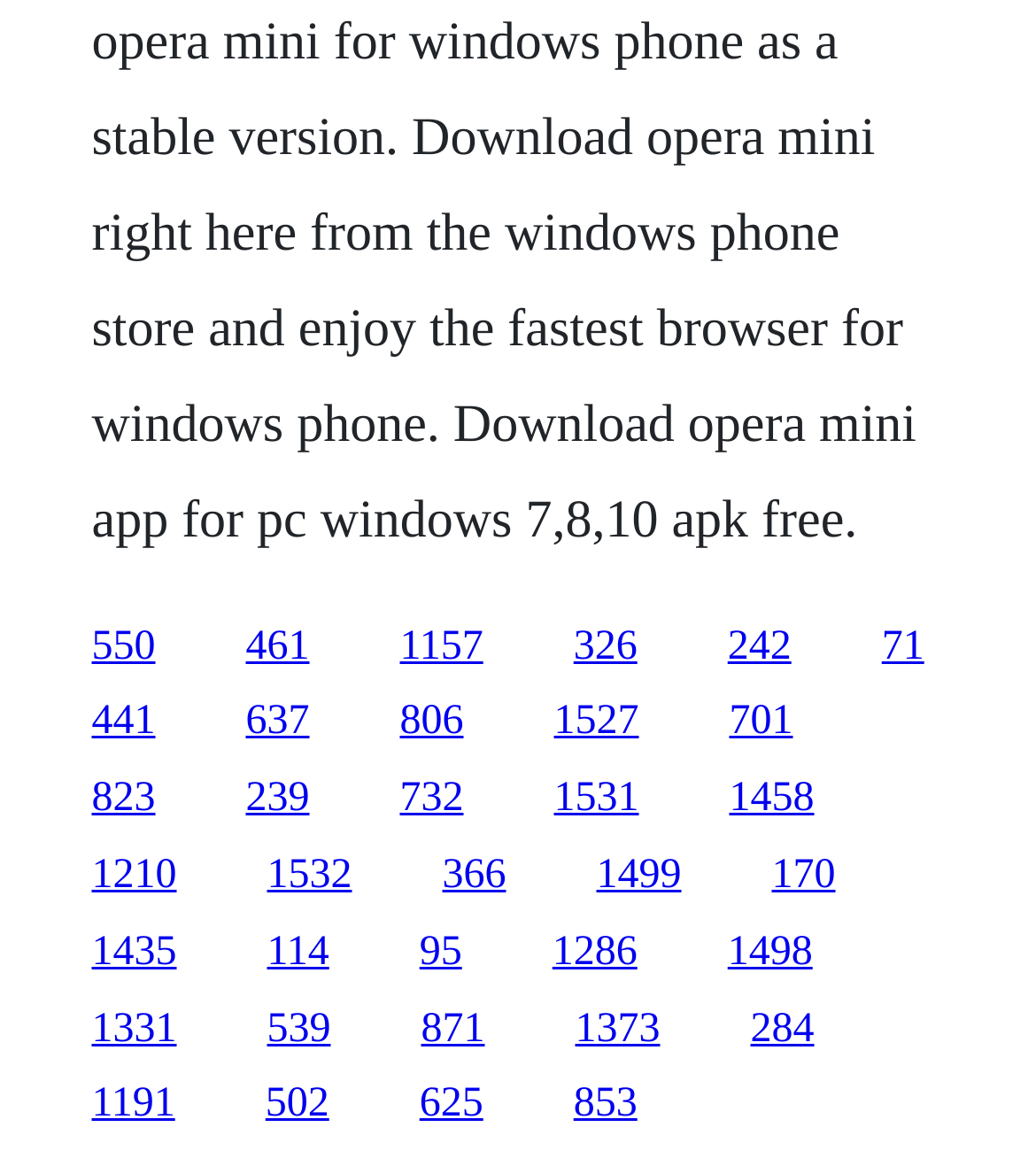Identify the bounding box coordinates of the specific part of the webpage to click to complete this instruction: "visit the third link".

[0.386, 0.534, 0.466, 0.573]